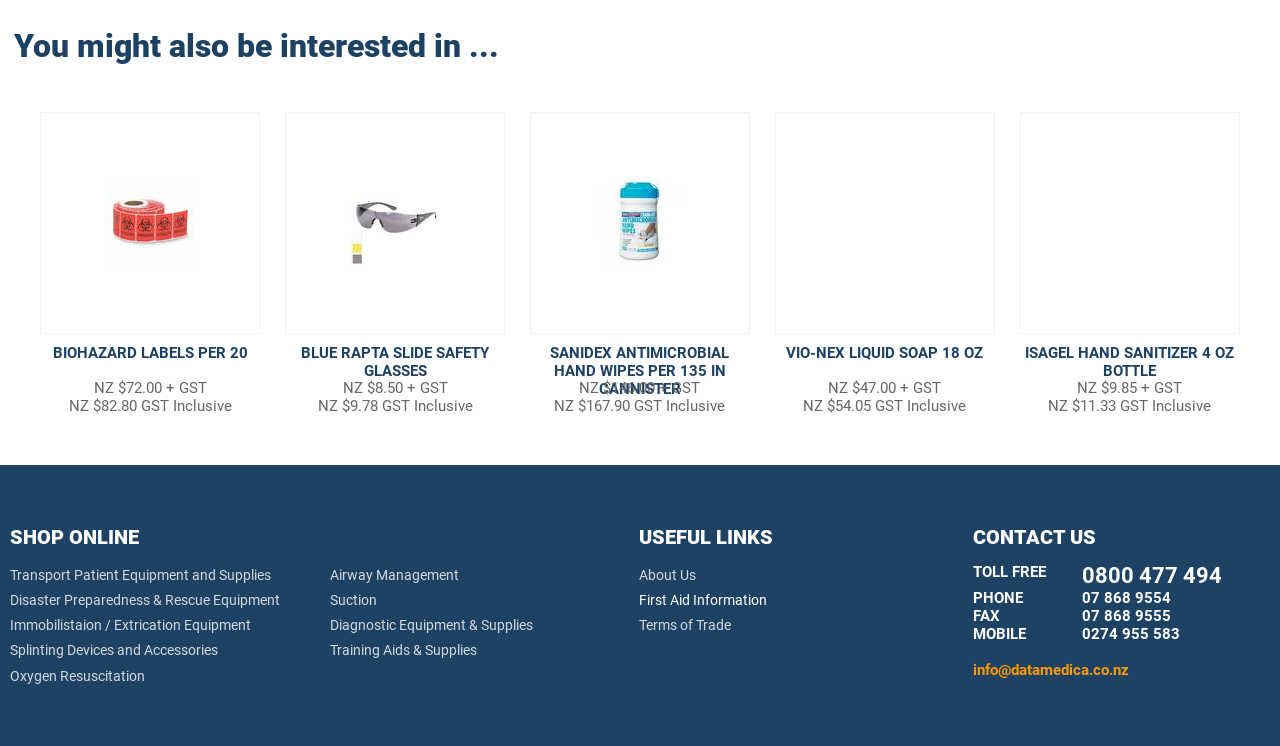What is the phone number for contact?
Please answer the question with a detailed and comprehensive explanation.

The phone number for contact can be found in the 'CONTACT US' section, which is located in the LayoutTableCell with ID 112. The phone number is specified as '07 868 9554' in the LayoutTableCell with ID 463.